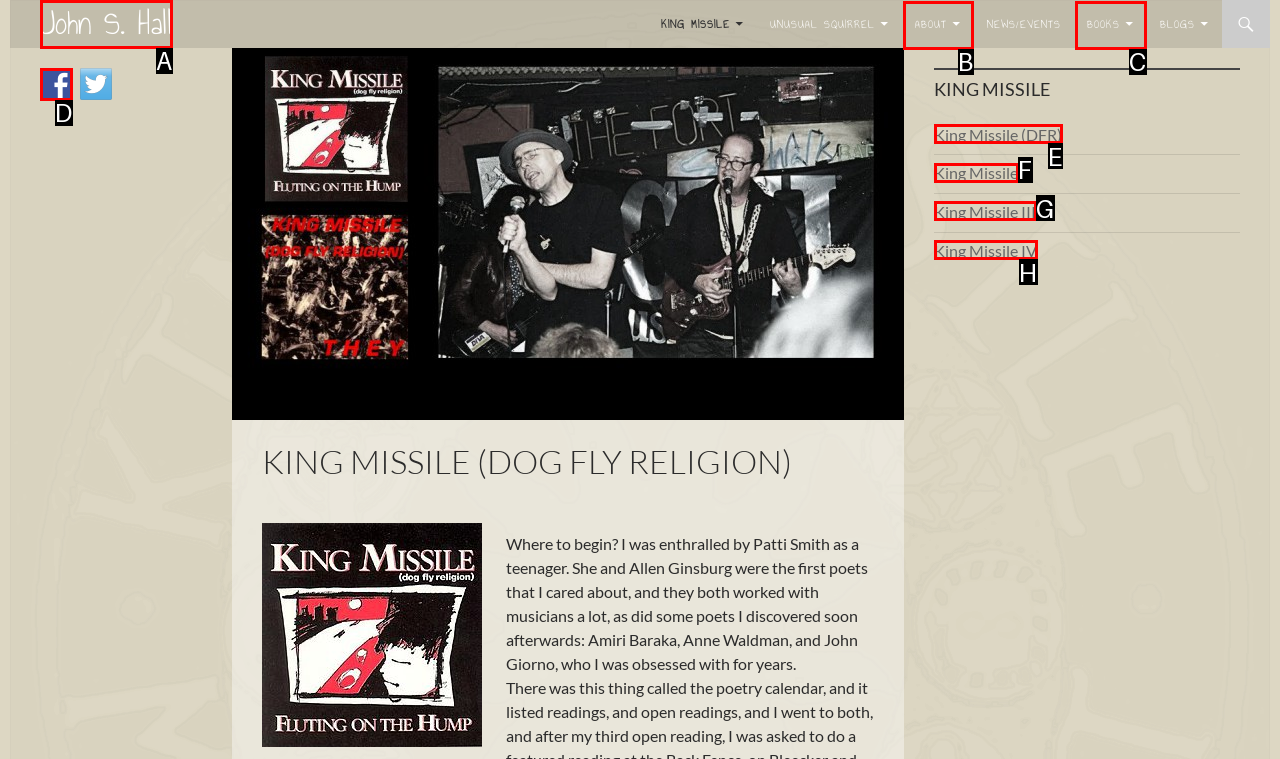Select the letter from the given choices that aligns best with the description: King Missile III. Reply with the specific letter only.

G